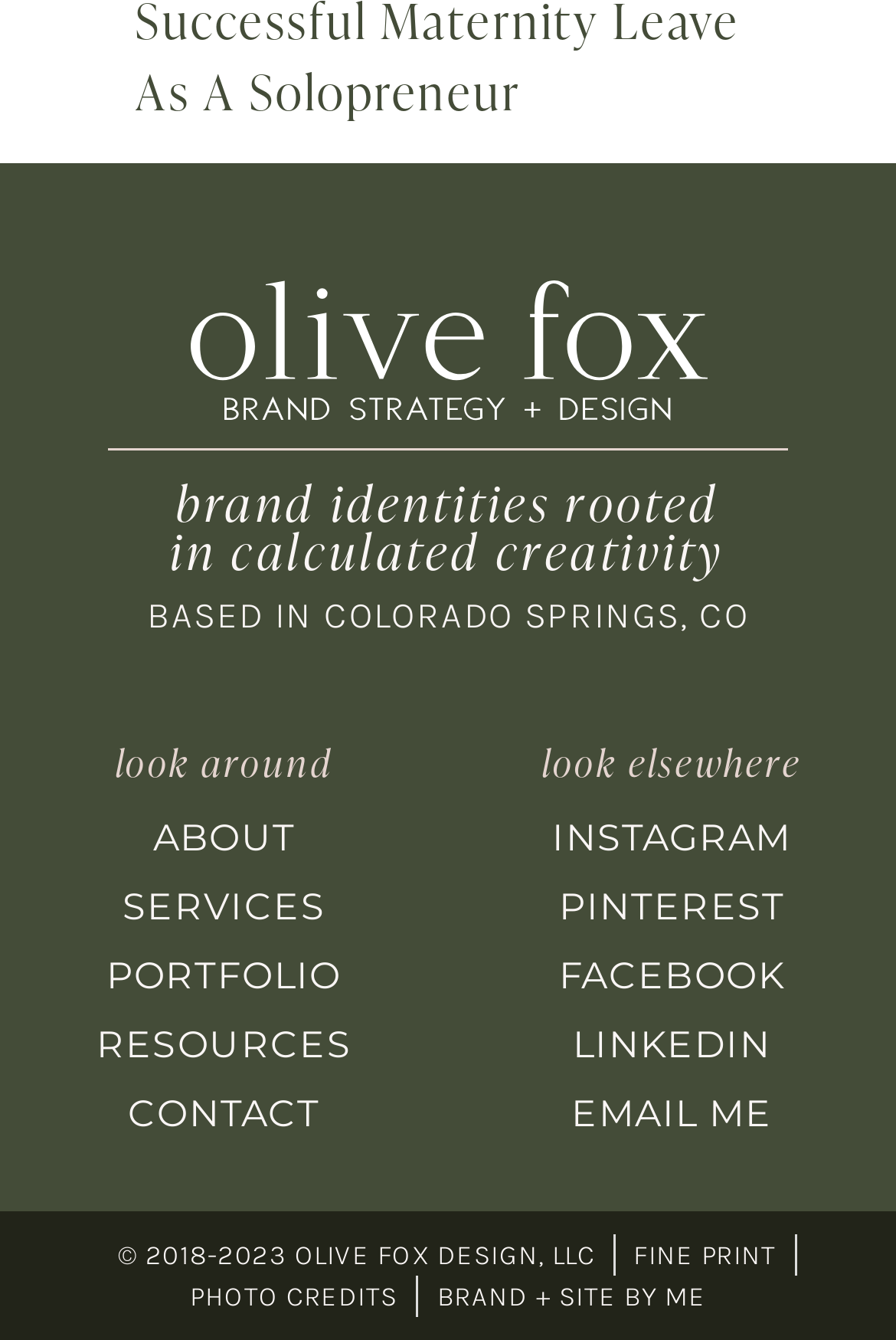Determine the bounding box coordinates of the section to be clicked to follow the instruction: "go to CONTACT". The coordinates should be given as four float numbers between 0 and 1, formatted as [left, top, right, bottom].

[0.026, 0.805, 0.474, 0.857]